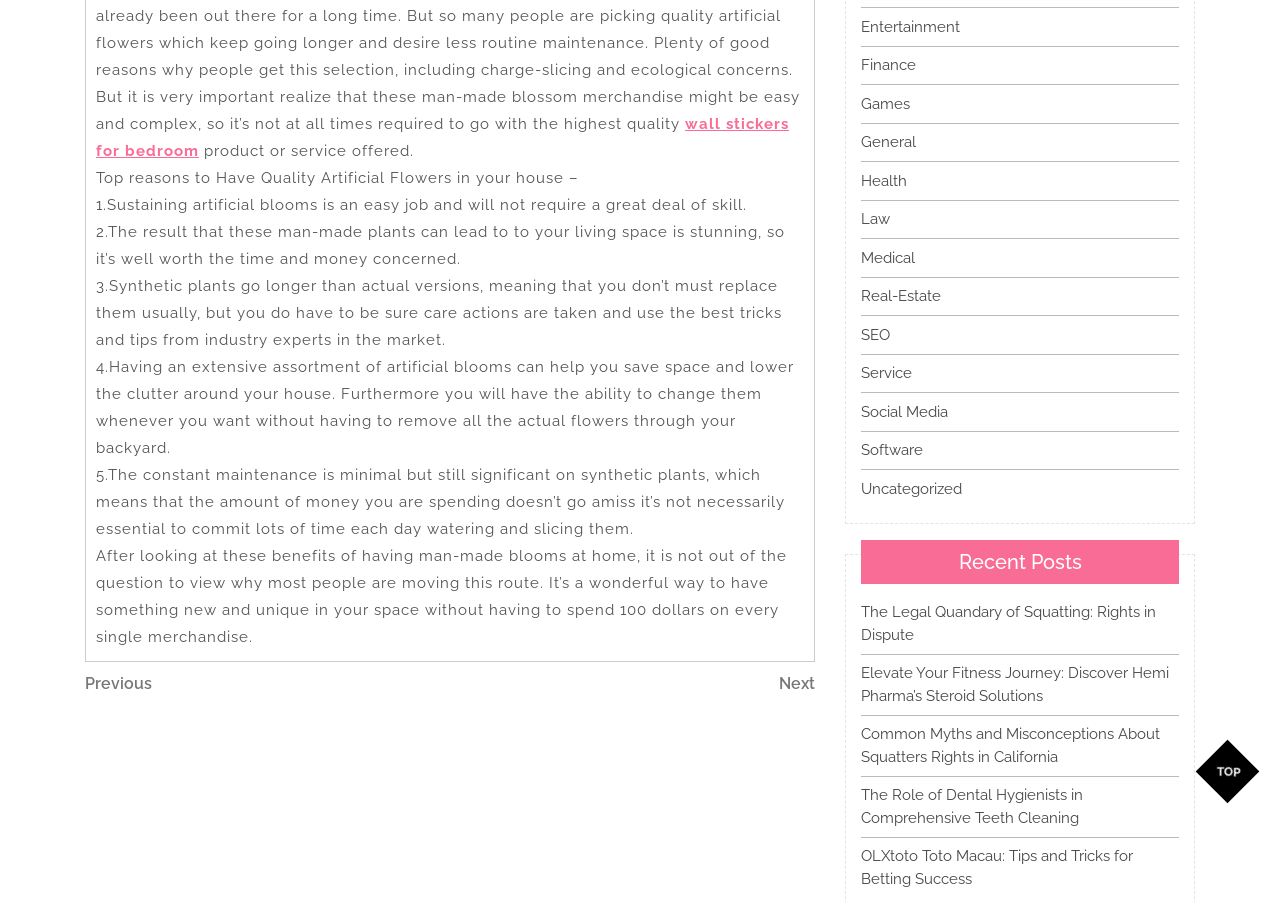Specify the bounding box coordinates (top-left x, top-left y, bottom-right x, bottom-right y) of the UI element in the screenshot that matches this description: Previous PostPrevious

[0.066, 0.745, 0.352, 0.771]